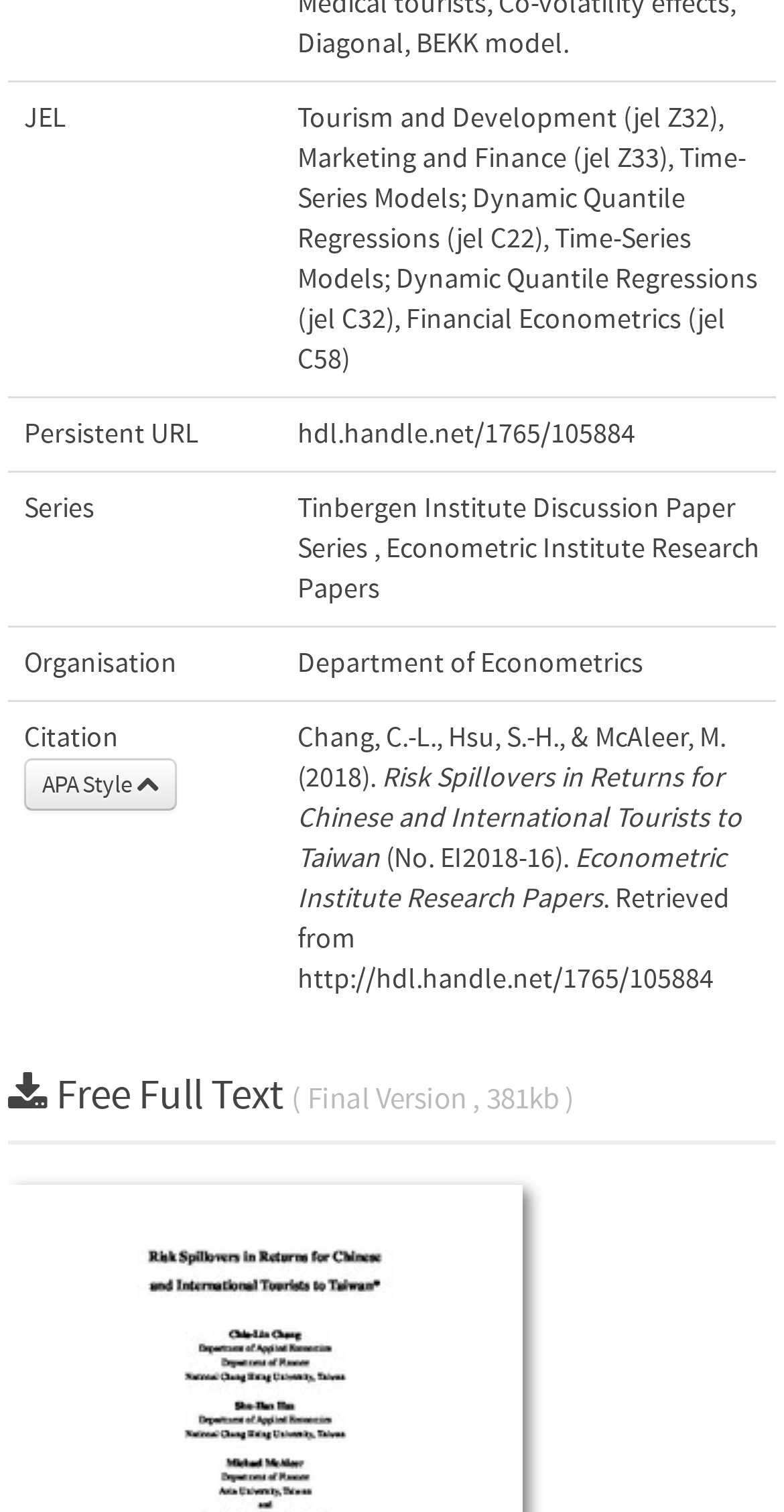Utilize the details in the image to thoroughly answer the following question: What is the URL of the paper?

I found the URL of the paper by looking at the link element with the text 'hdl.handle.net/1765/105884', which is located in the gridcell element with the text 'Persistent URL'.